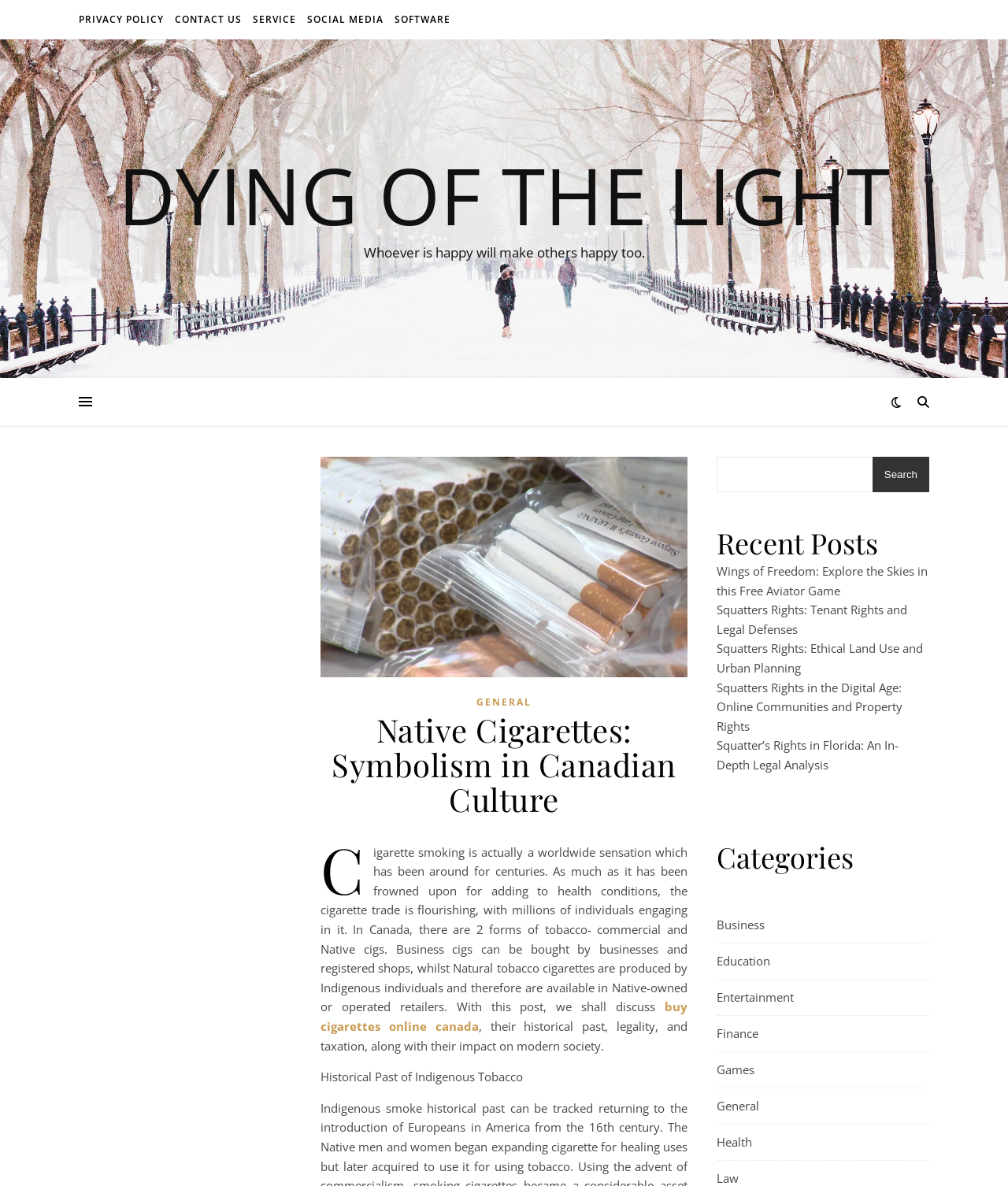Find the bounding box coordinates of the UI element according to this description: "Privacy Policy".

[0.078, 0.0, 0.166, 0.033]